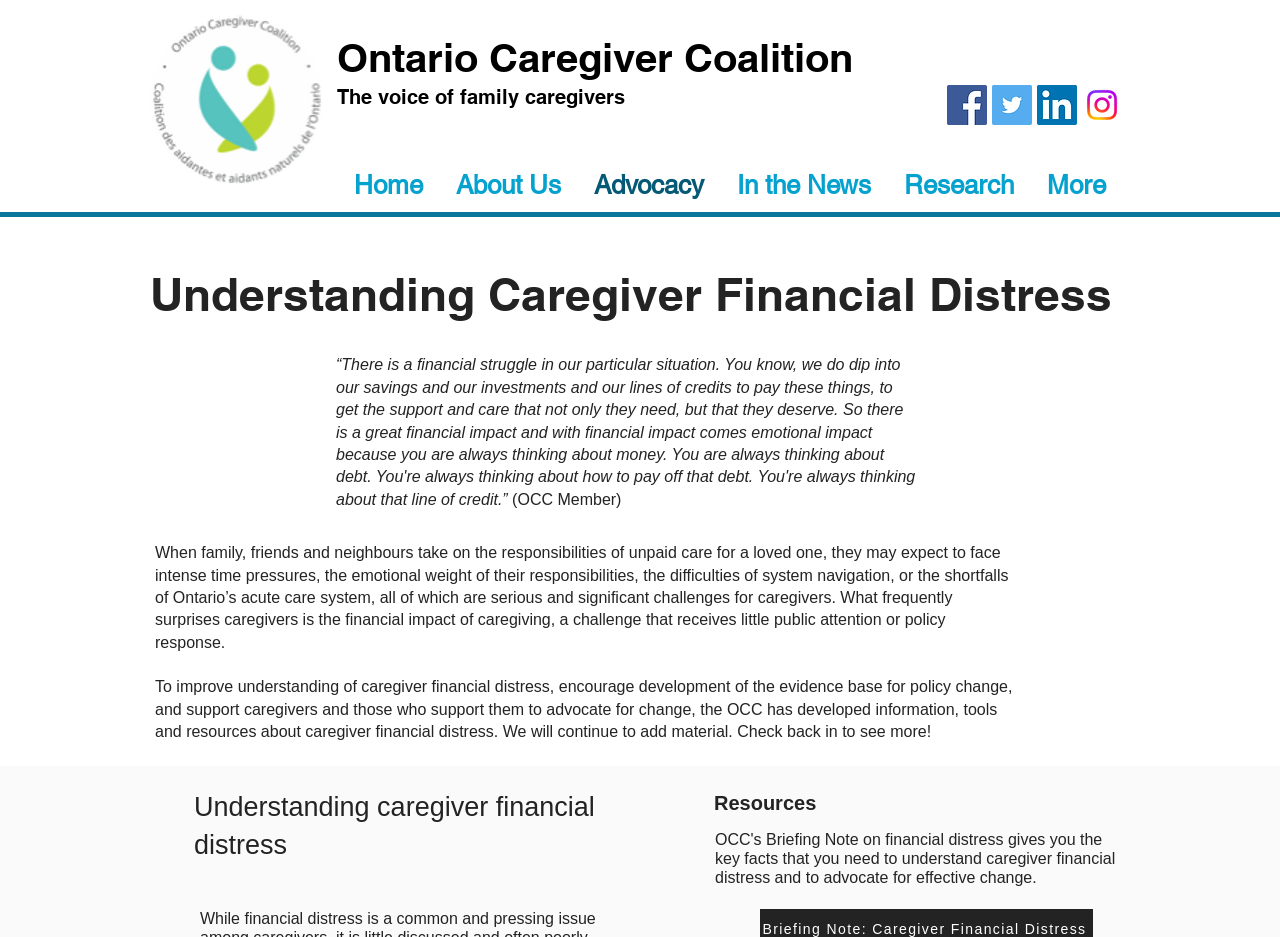With reference to the screenshot, provide a detailed response to the question below:
What is the purpose of the OCC?

The purpose of the OCC can be inferred from the text 'The voice of family caregivers' which is a heading element located below the organization's name, suggesting that the OCC is an advocate for family caregivers. Additionally, the text 'to support caregivers and those who support them to advocate for change' further reinforces this idea.